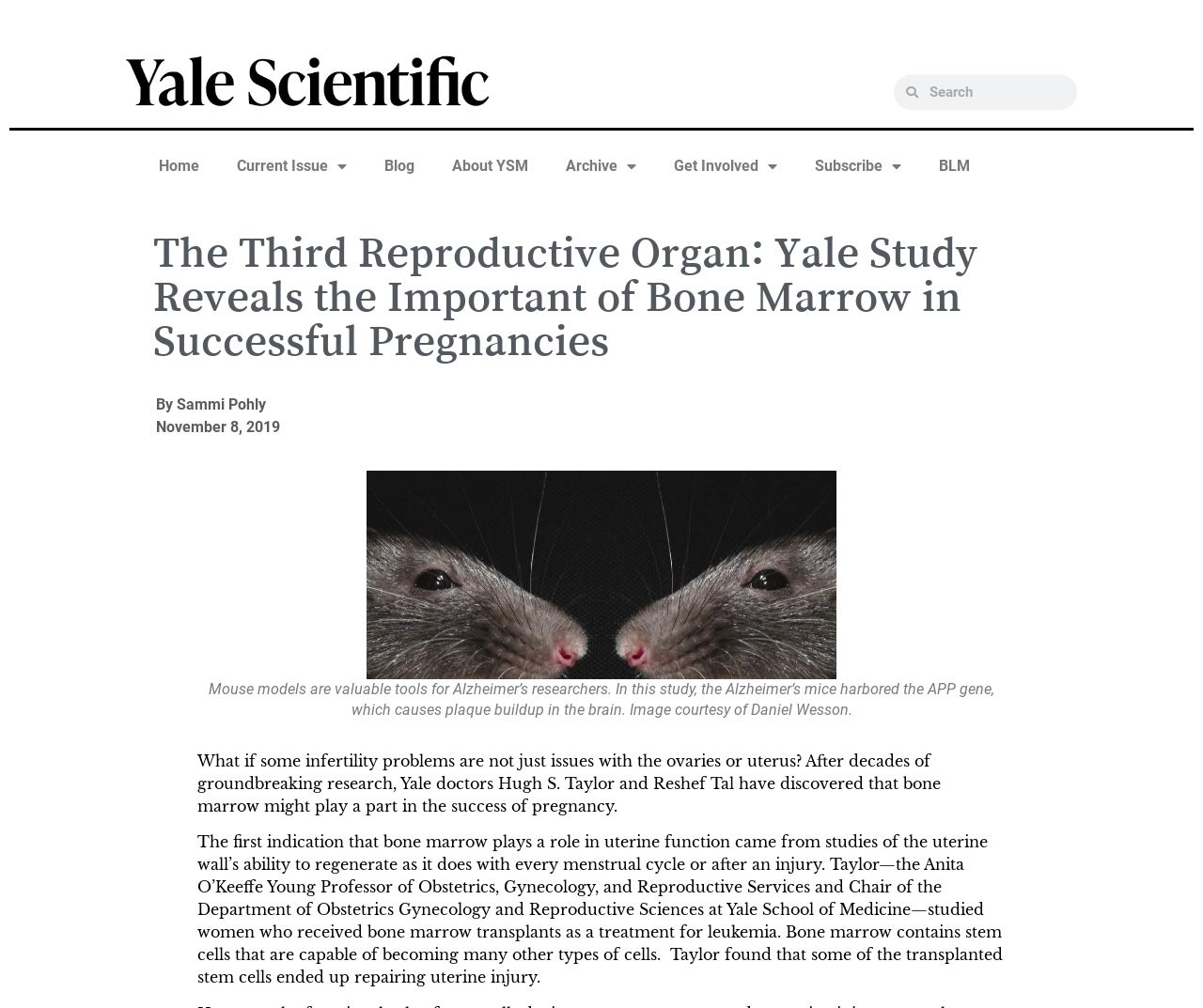Can you determine the bounding box coordinates of the area that needs to be clicked to fulfill the following instruction: "Read the current issue"?

[0.181, 0.144, 0.304, 0.186]